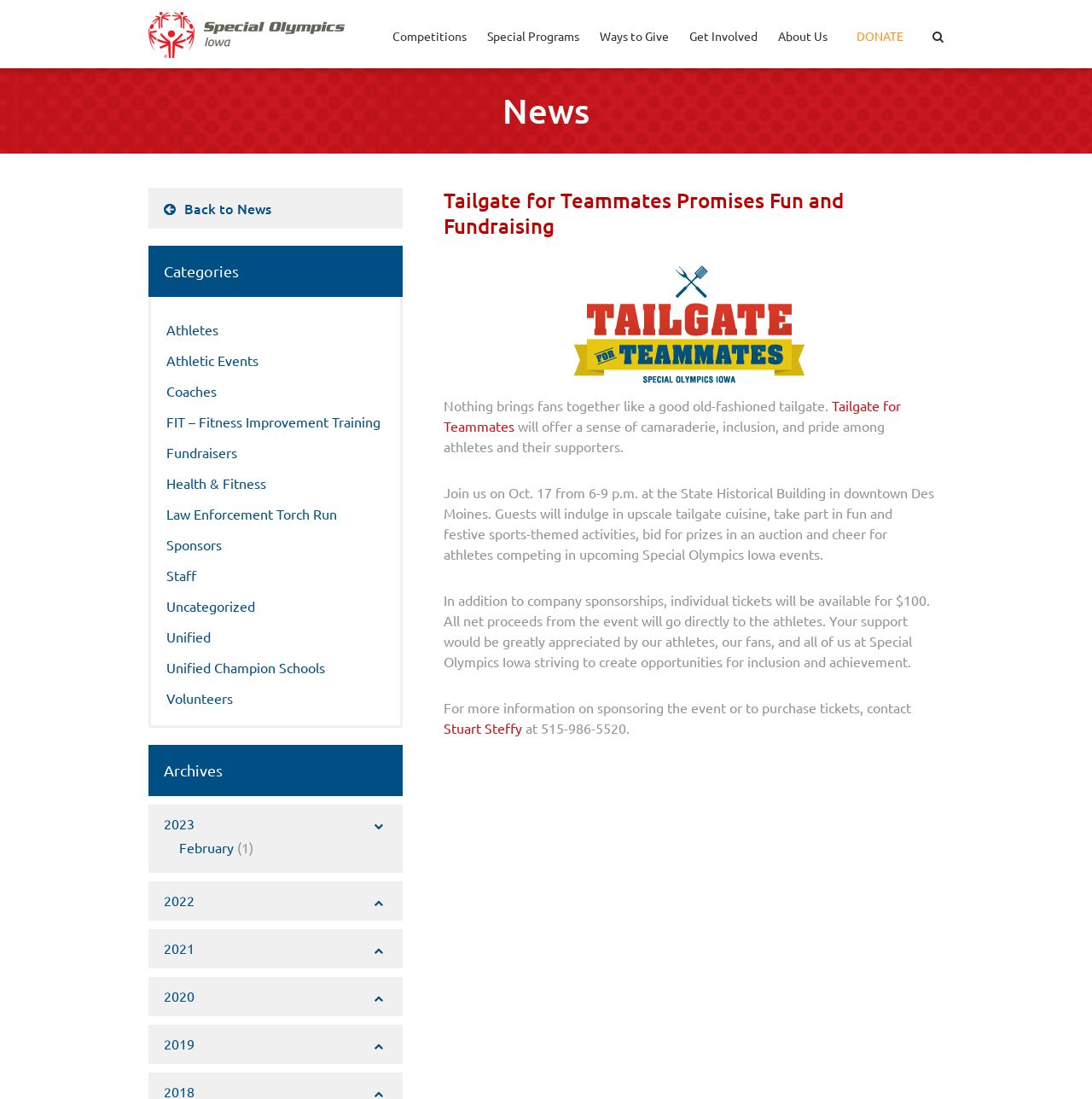Give a one-word or short phrase answer to this question: 
What is the purpose of the event?

Fundraising